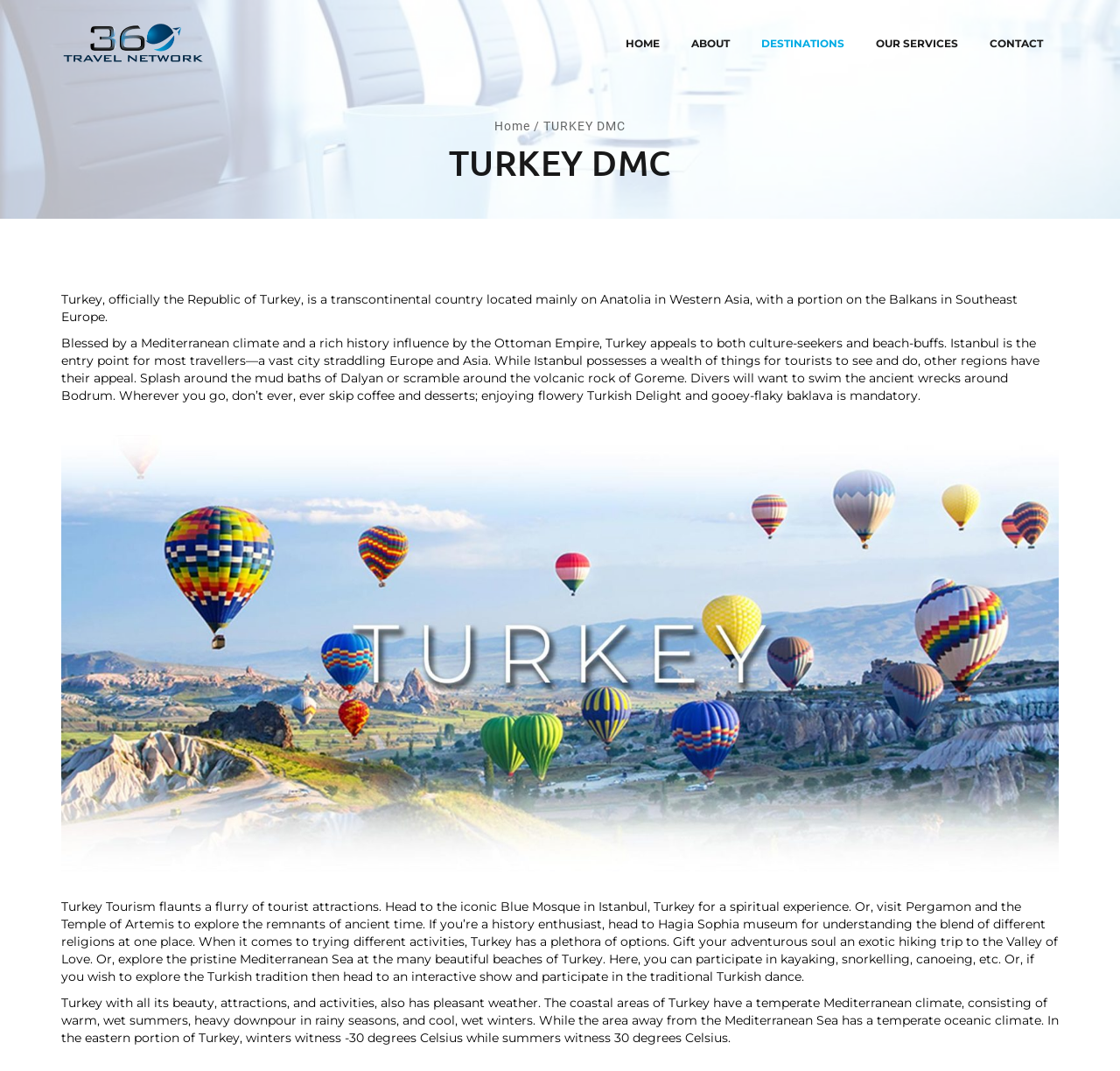Detail the features and information presented on the webpage.

The webpage is about Turkey DMC, a travel company, and it provides an overview of Turkey as a tourist destination. At the top left, there is a logo image with the text "360tn" next to it. Below the logo, there is a navigation menu with links to "HOME", "ABOUT", "DESTINATIONS", "OUR SERVICES", and "CONTACT", which are evenly spaced and aligned horizontally.

On the left side of the page, there is a secondary navigation menu with a link to "Home" and a heading that reads "TURKEY DMC". Below the heading, there is a brief introduction to Turkey, describing its location and climate. This is followed by a longer paragraph that highlights the country's cultural and natural attractions, such as Istanbul, Dalyan, and Bodrum.

Below the text, there is a large image that takes up most of the page's width. The image is likely a scenic view of Turkey's landscape or a popular tourist attraction.

Further down the page, there are two more paragraphs of text. The first one describes various tourist attractions in Turkey, such as the Blue Mosque, Pergamon, and Hagia Sophia, as well as outdoor activities like hiking and water sports. The second paragraph discusses Turkey's climate, describing the different weather patterns in various regions of the country.

Overall, the webpage appears to be an introduction to Turkey as a travel destination, highlighting its cultural and natural attractions, as well as its pleasant weather.